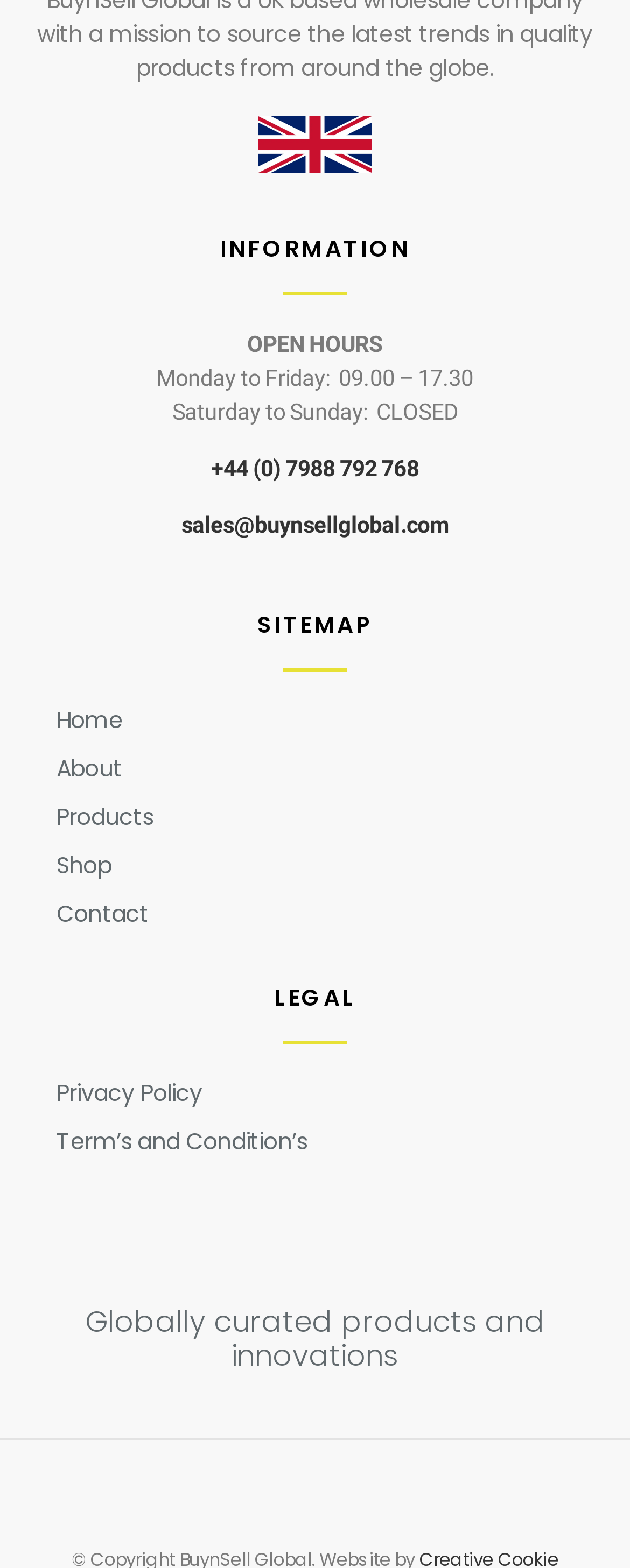What is the email address for sales?
Answer with a single word or short phrase according to what you see in the image.

sales@buynsellglobal.com